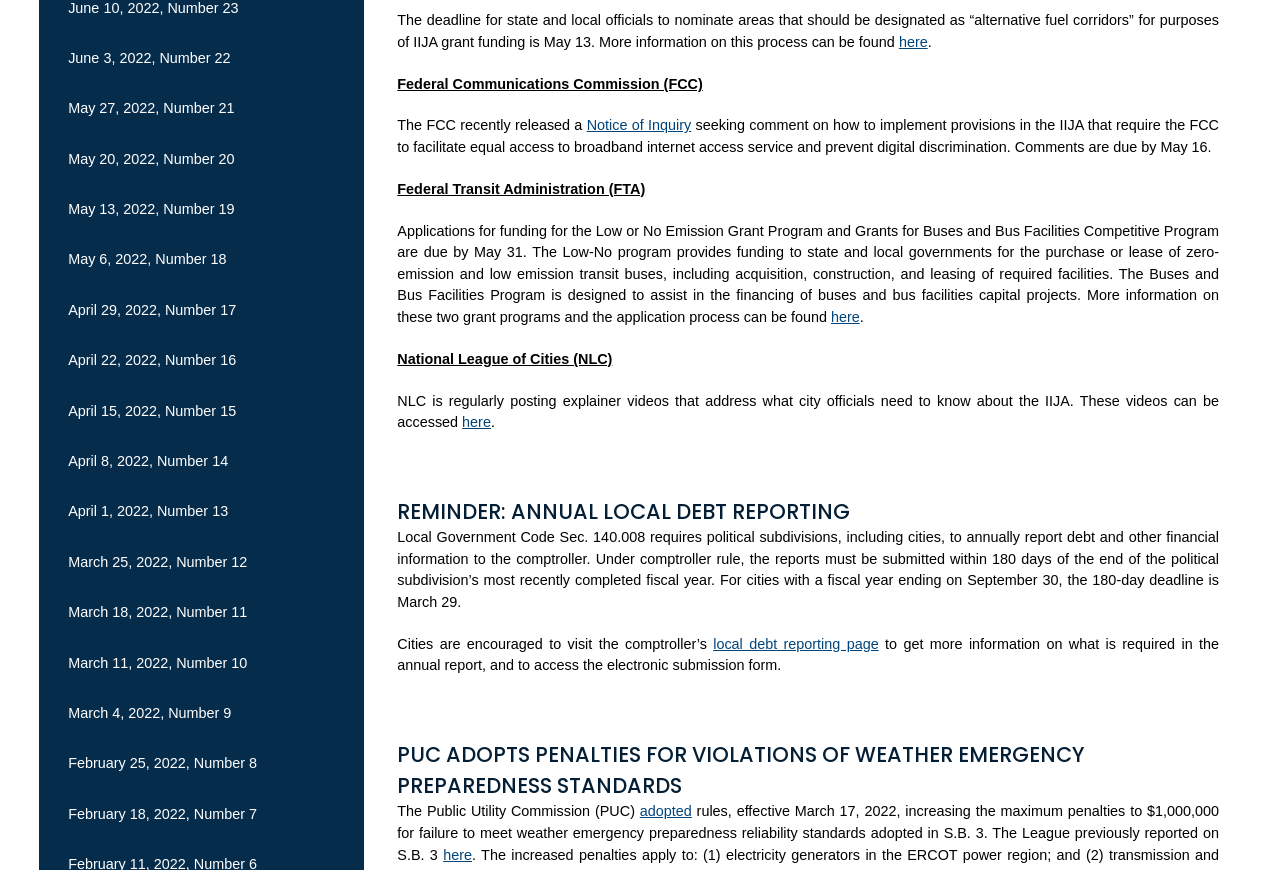Using the webpage screenshot and the element description here, determine the bounding box coordinates. Specify the coordinates in the format (top-left x, top-left y, bottom-right x, bottom-right y) with values ranging from 0 to 1.

[0.649, 0.355, 0.672, 0.374]